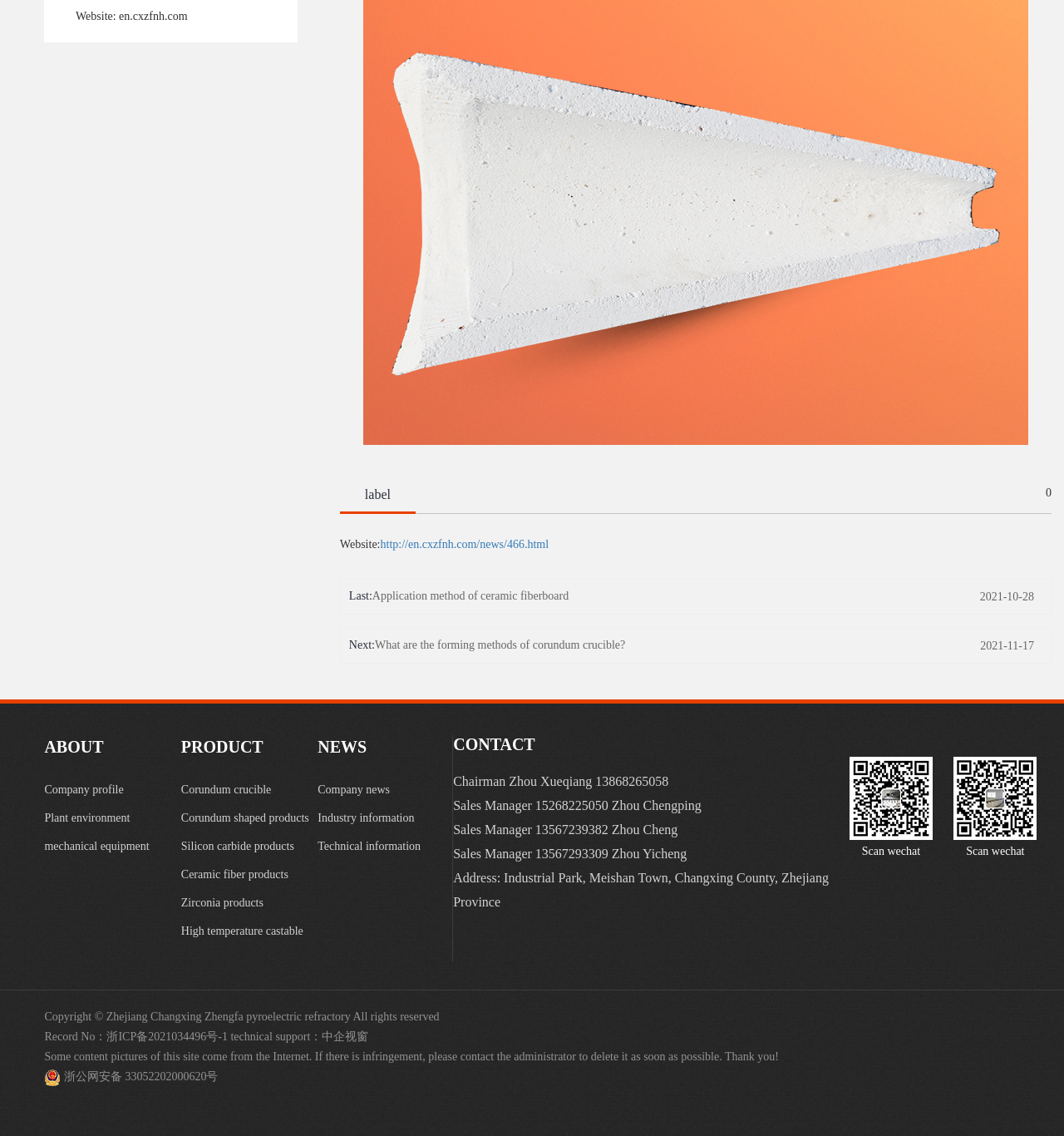Please find the bounding box coordinates of the element that must be clicked to perform the given instruction: "Scan the wechat QR code". The coordinates should be four float numbers from 0 to 1, i.e., [left, top, right, bottom].

[0.792, 0.666, 0.883, 0.76]